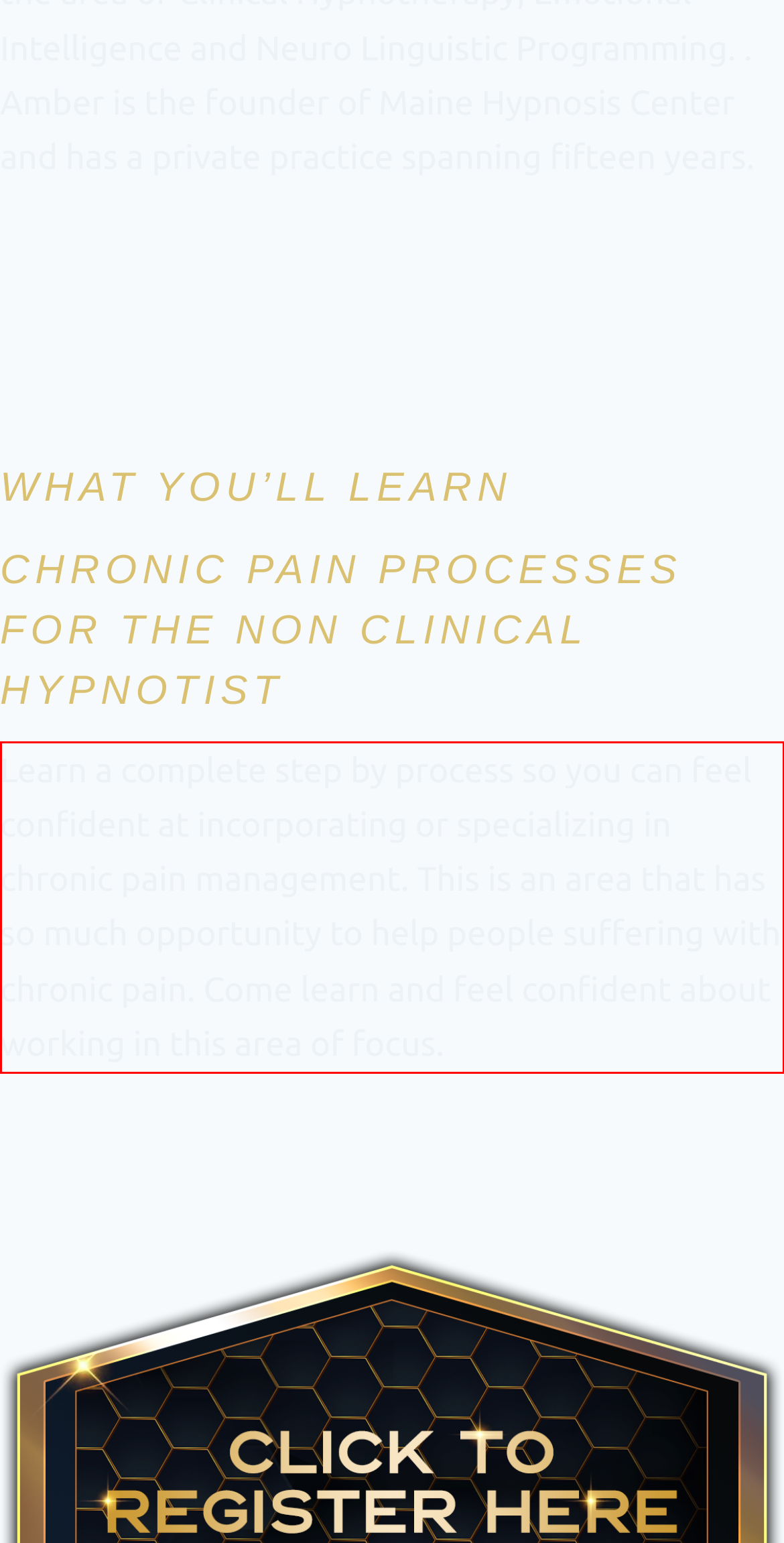Using the provided screenshot of a webpage, recognize and generate the text found within the red rectangle bounding box.

Learn a complete step by process so you can feel confident at incorporating or specializing in chronic pain management. This is an area that has so much opportunity to help people suffering with chronic pain. Come learn and feel confident about working in this area of focus.